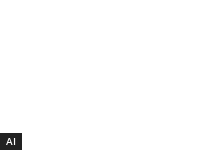Based on the image, please respond to the question with as much detail as possible:
What is the likely topic of the online article or resource?

The question asks about the likely topic of the online article or resource. The caption mentions that the design is related to discussions around AI's impact on various industries, such as software development and security, implying that the article or resource is likely to discuss AI's impact on industries.